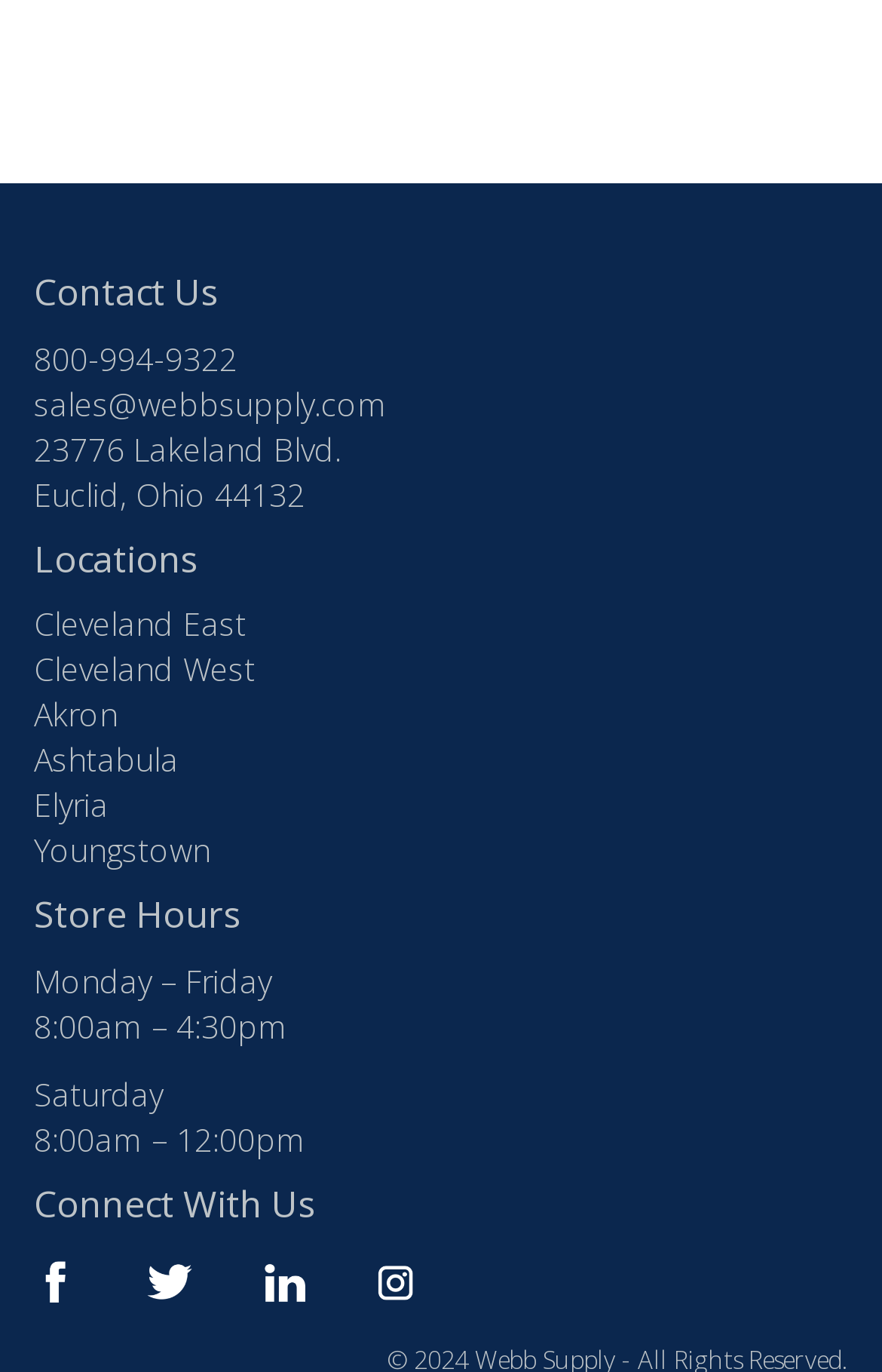Using the provided element description: "Cleveland East", identify the bounding box coordinates. The coordinates should be four floats between 0 and 1 in the order [left, top, right, bottom].

[0.038, 0.439, 0.279, 0.471]